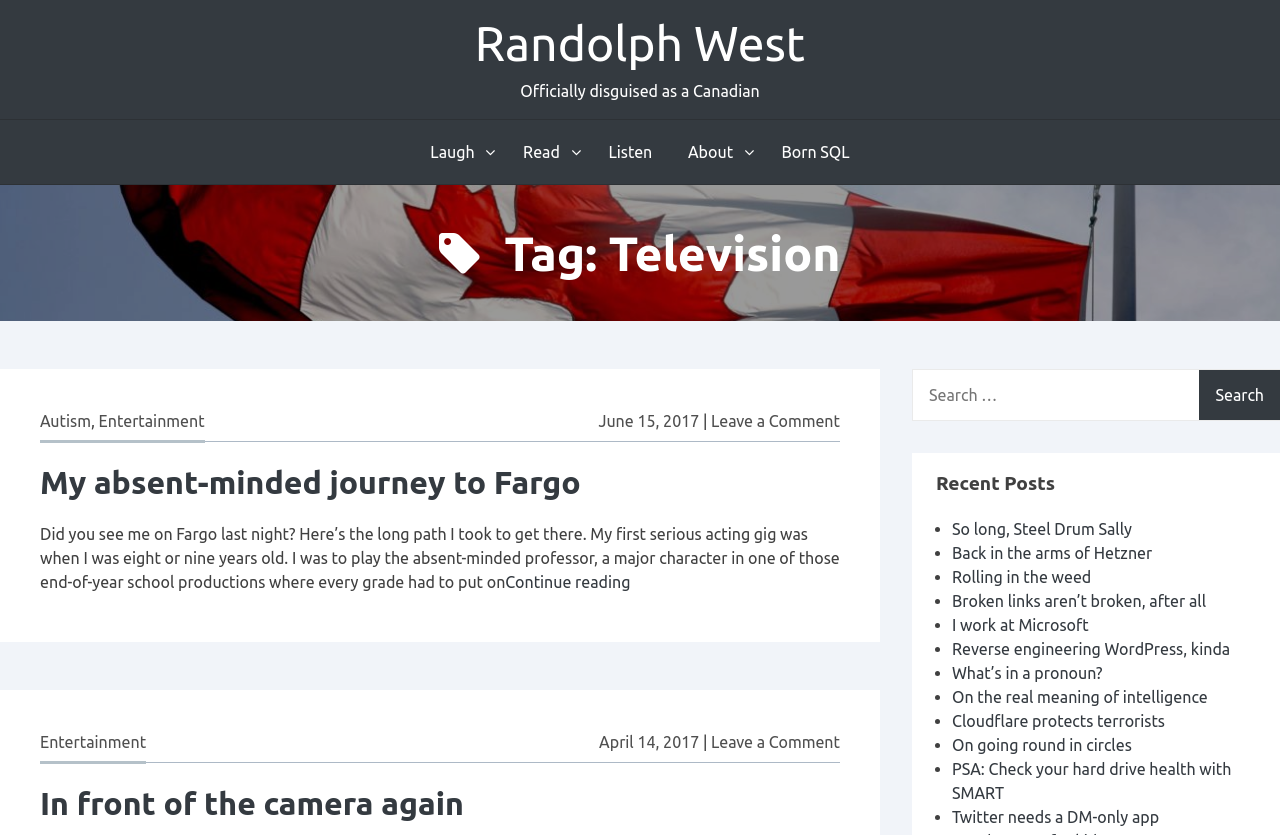Generate an in-depth caption that captures all aspects of the webpage.

The webpage is titled "Television Archives - Randolph West" and has a prominent link to "Randolph West" at the top. Below this, there is a brief description stating "Officially disguised as a Canadian". 

To the left of this description, there are five links: "Laugh", "Read", "Listen", "About", and "Born SQL". 

The main content of the page is divided into sections. The first section is headed "Tag: Television" and contains an article with a header that lists several links, including "Autism", "Entertainment", and a date "June 15, 2017". Below this, there is a brief text describing an experience on the TV show Fargo, followed by a "Continue reading" link. 

The next section appears to be a list of blog posts, each with a heading, a brief summary, and a "Leave a Comment" link. The posts are dated and categorized under "Entertainment". 

To the right of these sections, there is a search box with a "Search" button. Above this, there is a heading "Recent Posts" followed by a list of links to various blog posts, each preceded by a bullet point. The posts have titles such as "So long, Steel Drum Sally", "Back in the arms of Hetzner", and "Twitter needs a DM-only app".